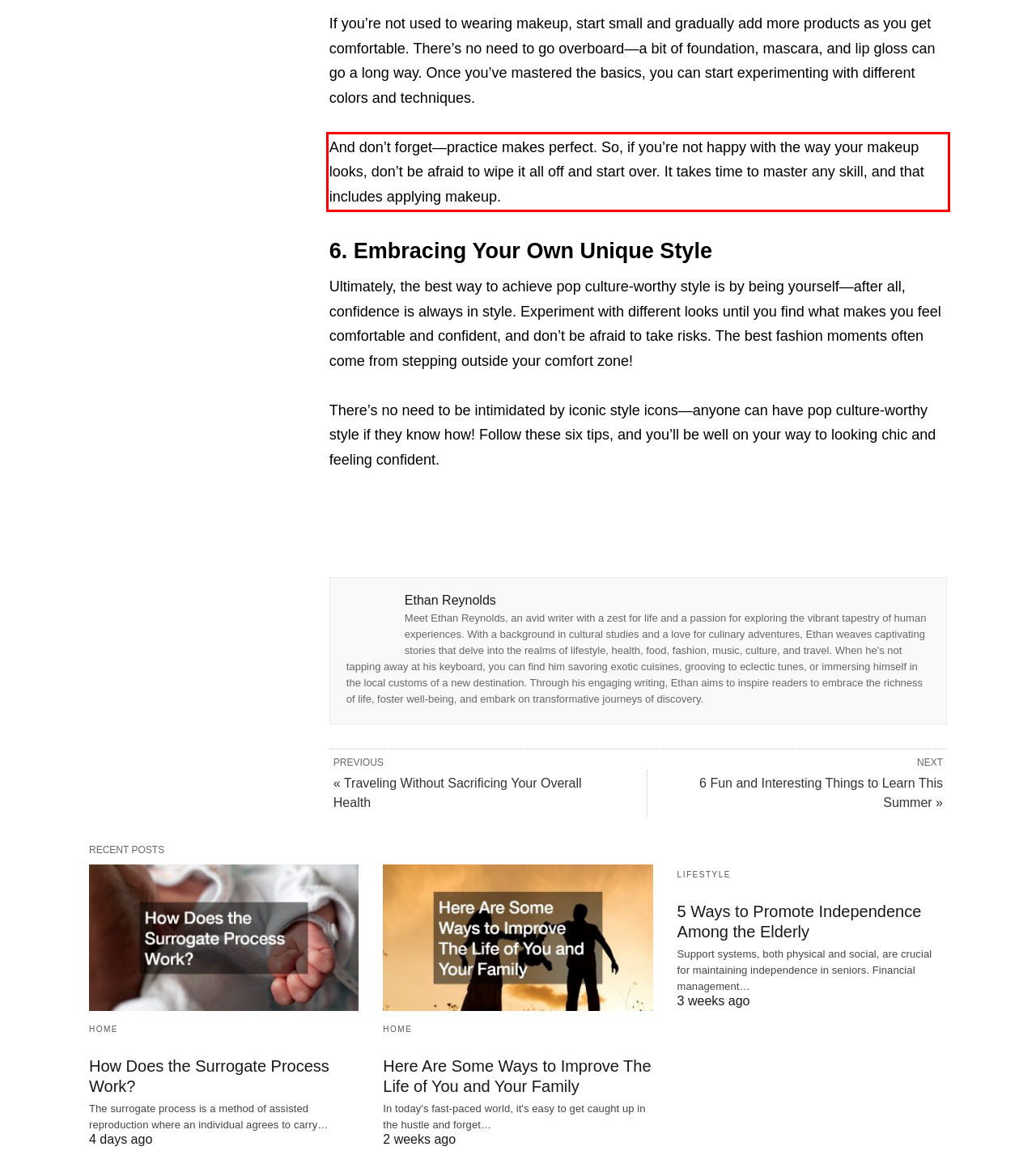You have a screenshot with a red rectangle around a UI element. Recognize and extract the text within this red bounding box using OCR.

And don’t forget—practice makes perfect. So, if you’re not happy with the way your makeup looks, don’t be afraid to wipe it all off and start over. It takes time to master any skill, and that includes applying makeup.